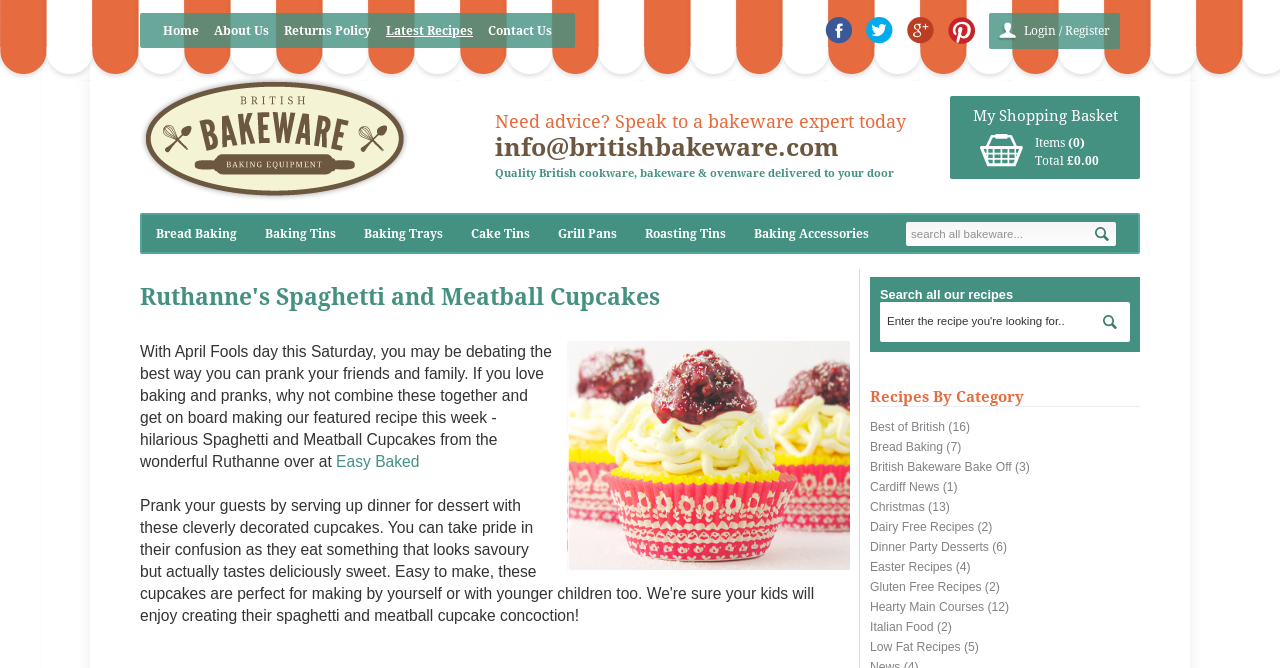Provide a one-word or one-phrase answer to the question:
What is the name of the bakeware company mentioned on this webpage?

British Bakeware